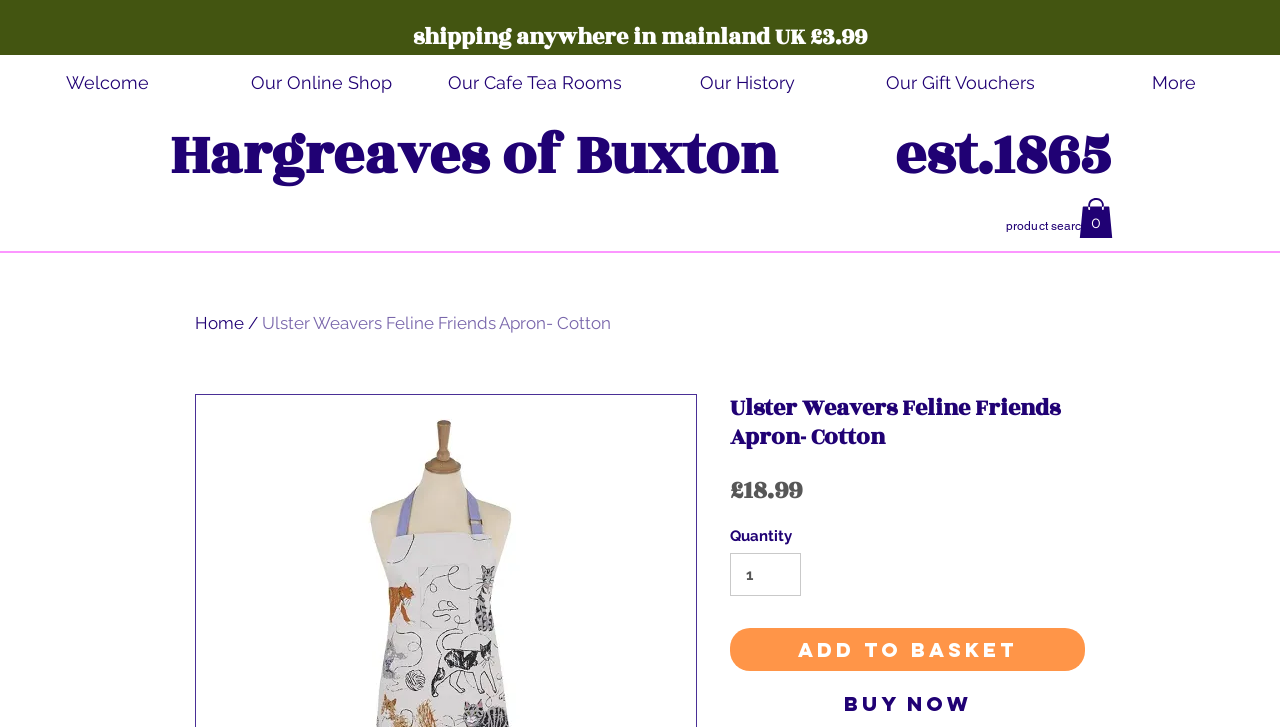Create an elaborate caption that covers all aspects of the webpage.

This webpage is about an apron product from Ulster Weavers, specifically from the Feline Friends collection. At the top, there is a navigation menu with links to different sections of the website, including "Welcome", "Our Online Shop", "Our Cafe Tea Rooms", "Our History", "Our Gift Vouchers", and "More". 

Below the navigation menu, there is a heading that reads "Hargreaves of Buxton est.1865". To the right of this heading, there is a product search bar. 

On the right side of the page, there is a cart button with 0 items, accompanied by an SVG icon. Below the cart button, there is a breadcrumb navigation with links to "Home" and the current product page. 

The main content of the page is focused on the apron product, with a heading that reads "Ulster Weavers Feline Friends Apron- Cotton". Below this heading, there is a price displayed as £18.99. 

Further down, there are fields to select the quantity of the product, with a default value of 1. There are two buttons, "Add to Basket" and "Buy Now", allowing users to purchase the product.